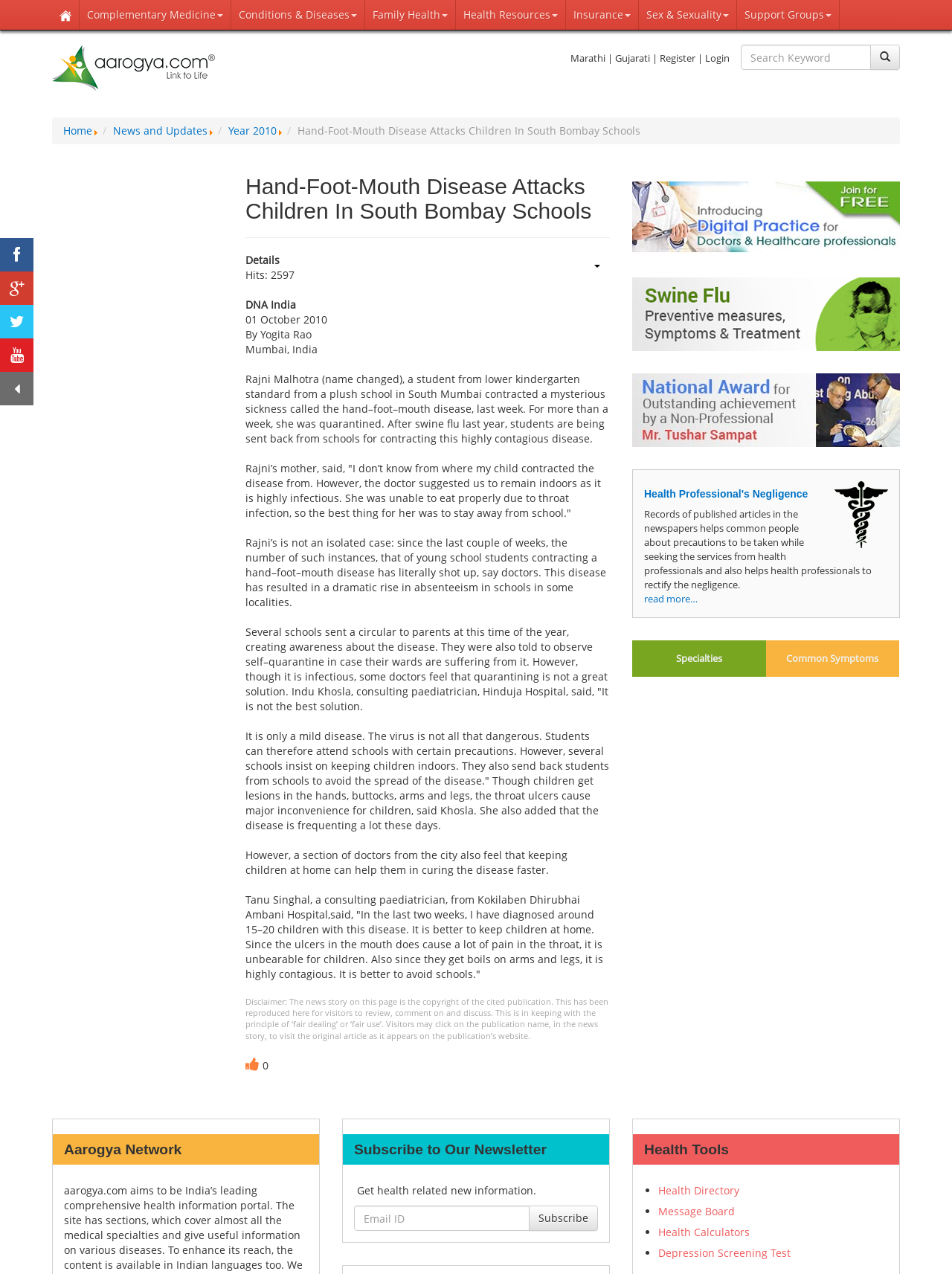Provide a thorough description of the webpage you see.

This webpage is a comprehensive health portal that provides information on various medical specialties and diseases. At the top of the page, there is a navigation menu with links to different sections, including "Home", "Complementary Medicine", "Conditions & Diseases", and more. Below the navigation menu, there is a search bar with a button to submit a search query.

The main content of the page is an article about Hand-Foot-Mouth Disease attacking children in South Bombay schools. The article has a heading and a brief summary, followed by a detailed description of the disease, its symptoms, and how it is affecting schools in the area. The article also includes quotes from doctors and parents, as well as information on how to prevent the spread of the disease.

To the right of the article, there are several sections, including "Introducing Digital Practice for Doctors & Healthcare professionals", "Swine Flu", and "National Award for Outstanding achievement by a Non-Professional - Tushar Sampat", each with a link and an image. Below these sections, there is an image with the title "Health Professional's Negligence" and a brief description.

Further down the page, there are links to "Specialties", "Common Symptoms", and "Aarogya Network", as well as a section to subscribe to a newsletter. The page also has several advertisements and a section with health tools, including a health directory and a message board.

Overall, the webpage is a comprehensive resource for health-related information, with a focus on providing detailed articles and resources for both healthcare professionals and individuals.